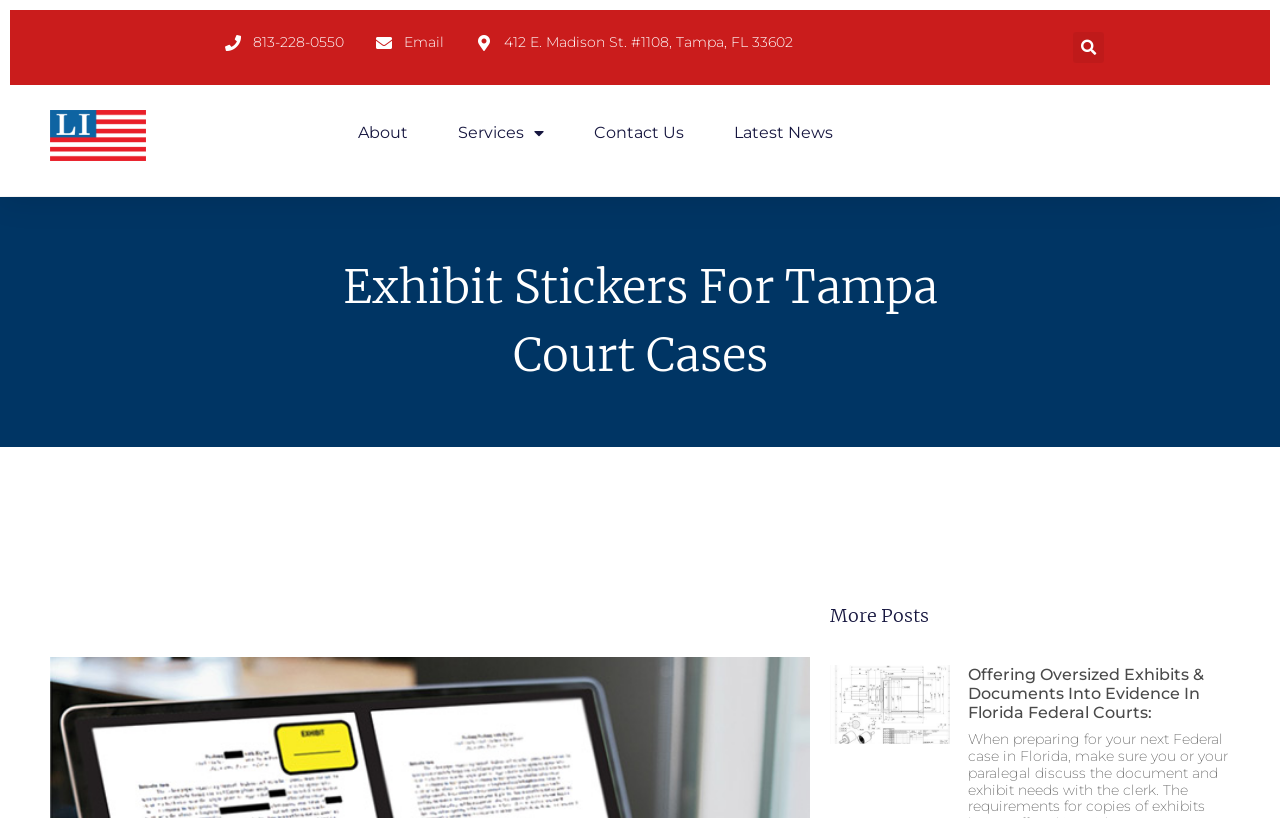What type of image is displayed on the webpage?
Using the information from the image, answer the question thoroughly.

I found an image element on the webpage, which is described as a 'Large oversided blueprint document'. This suggests that the image is related to the services offered by Legal Images Inc.